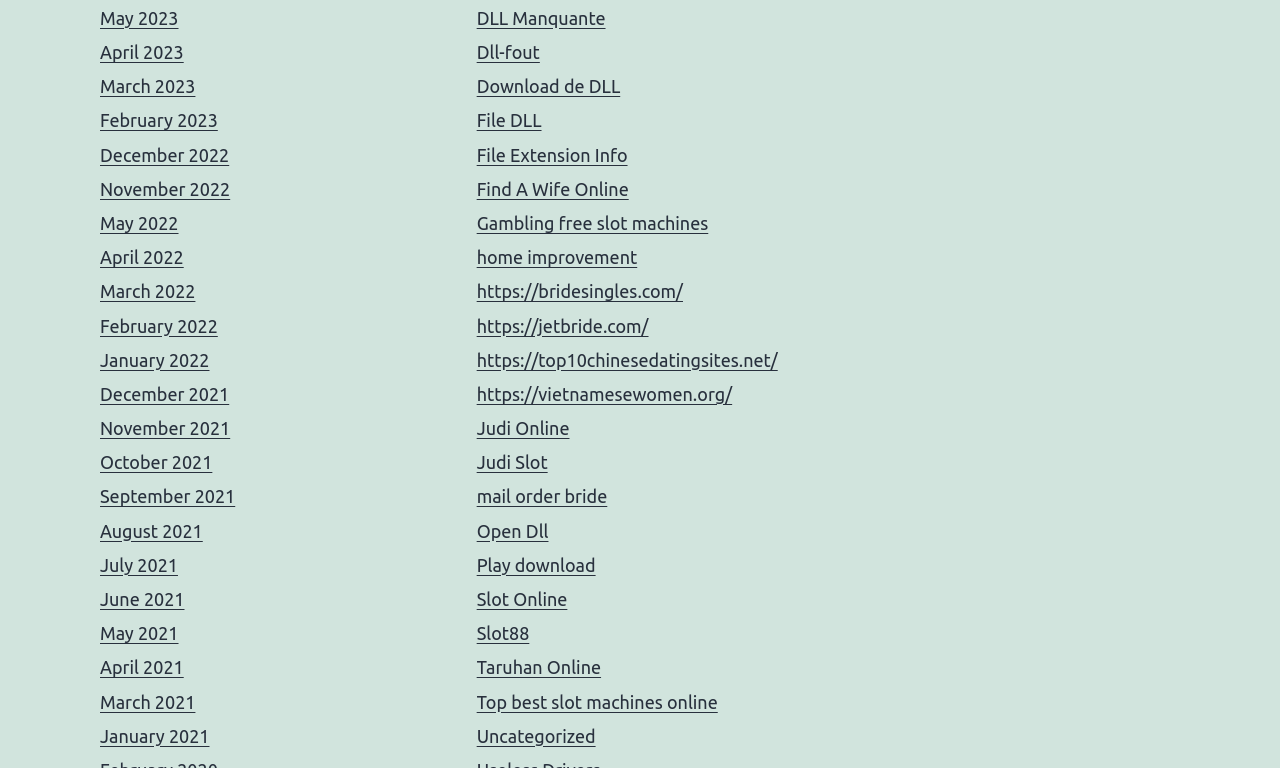Highlight the bounding box coordinates of the element you need to click to perform the following instruction: "Check Top best slot machines online."

[0.372, 0.9, 0.561, 0.927]